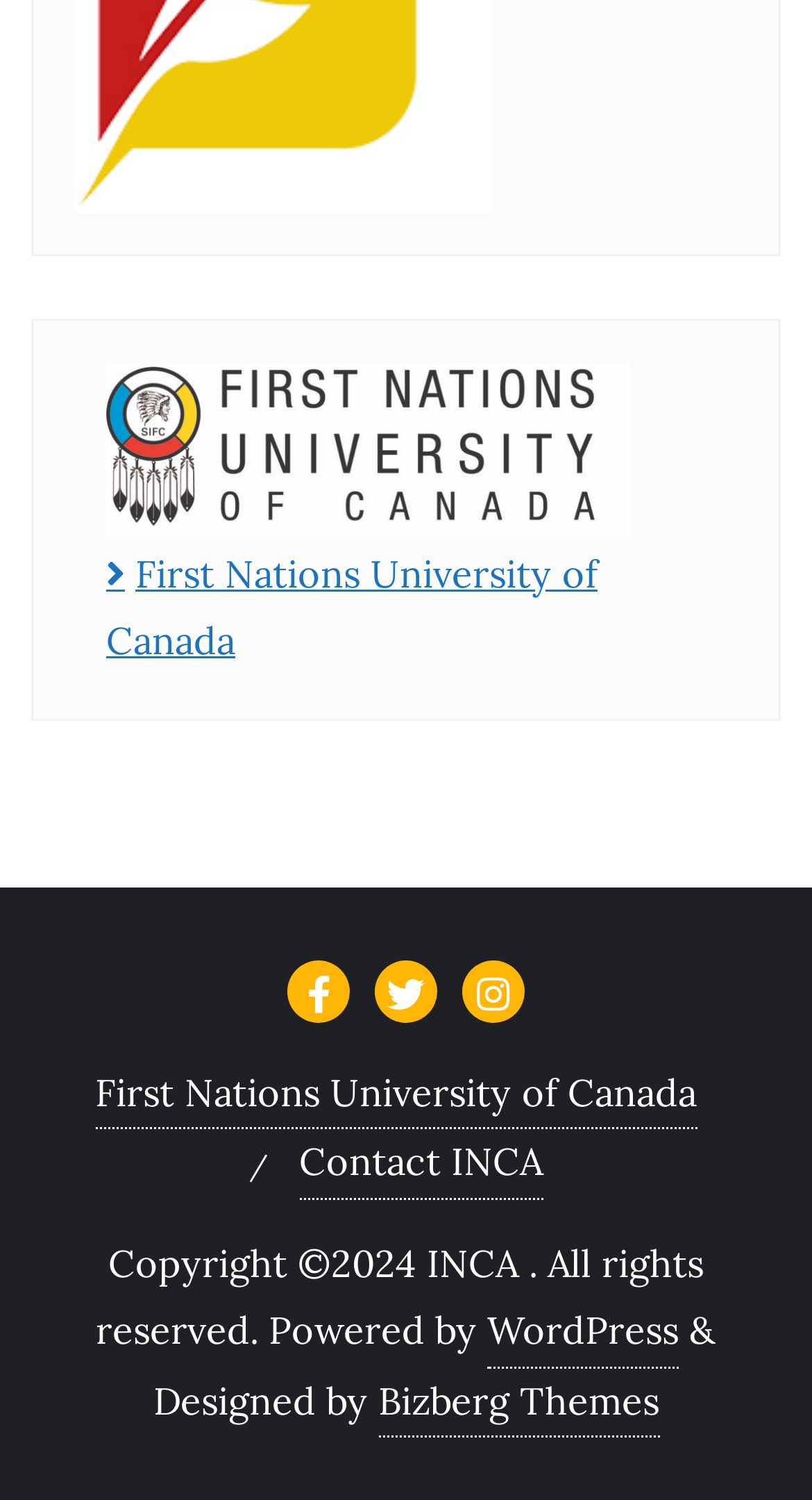What is the year of the copyright?
Examine the image and give a concise answer in one word or a short phrase.

2024